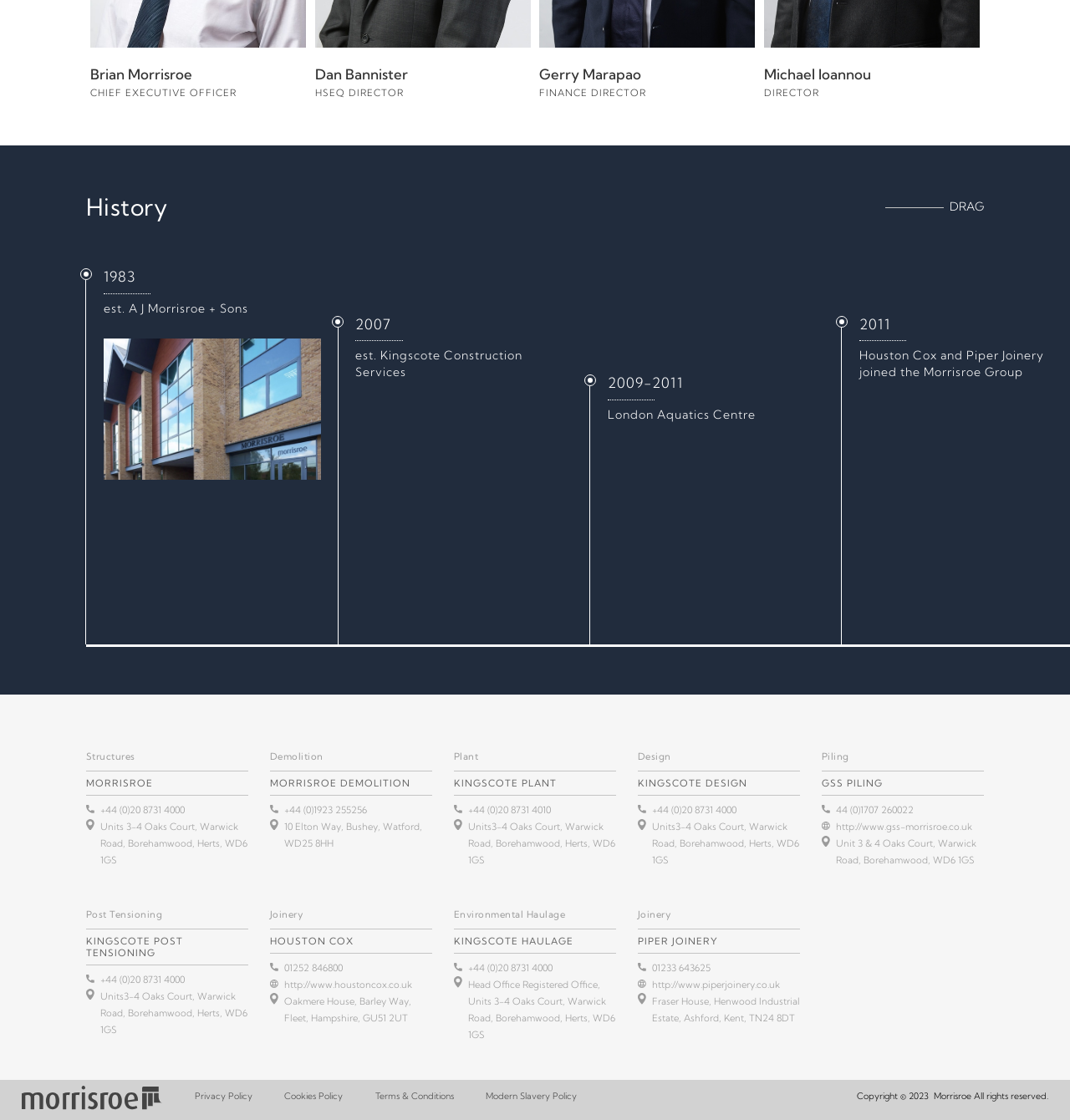What is the company name mentioned in the heading?
Refer to the screenshot and answer in one word or phrase.

MORRISROE